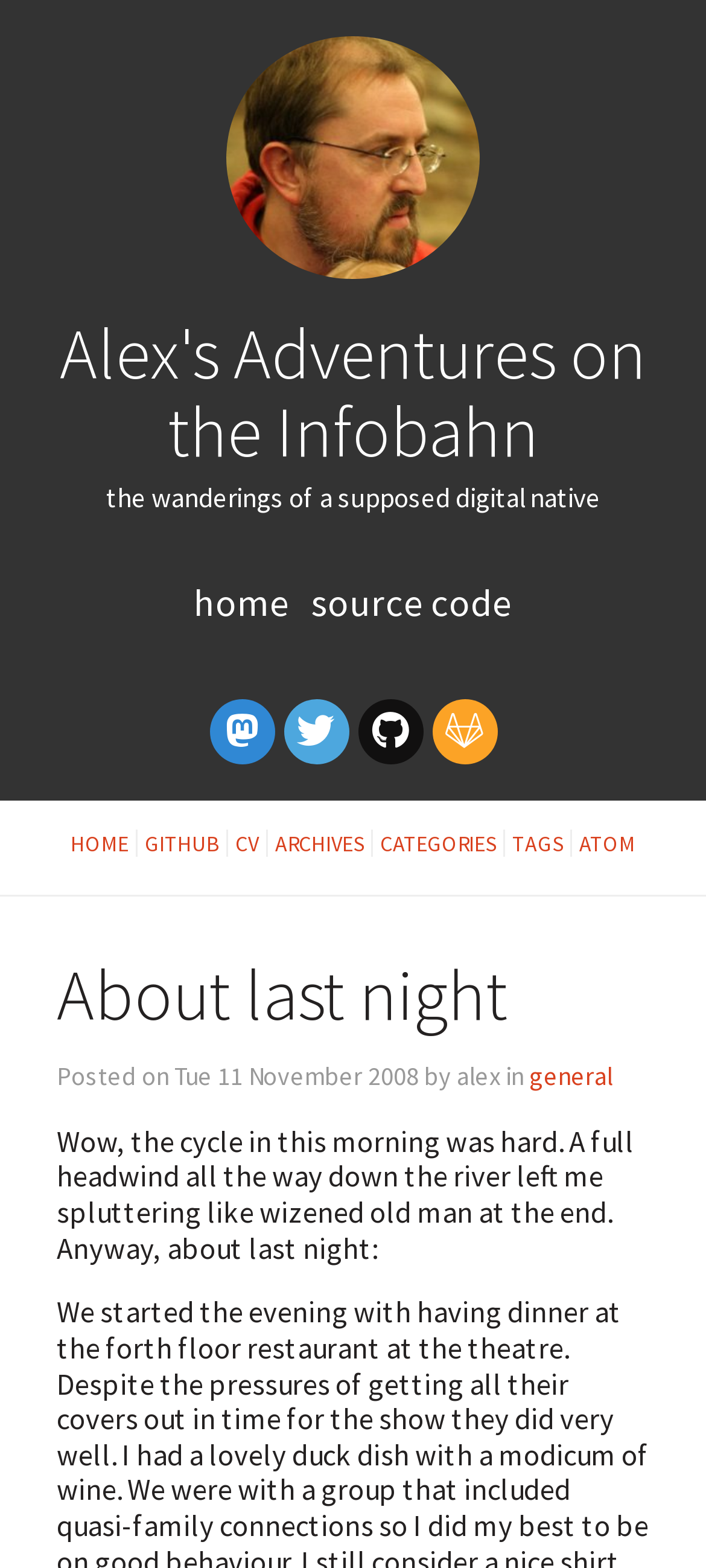Can you give a detailed response to the following question using the information from the image? What is the author's name?

I determined the author's name by looking at the text 'Posted on Tue 11 November 2008 by alex in' which suggests that 'alex' is the author of the post.